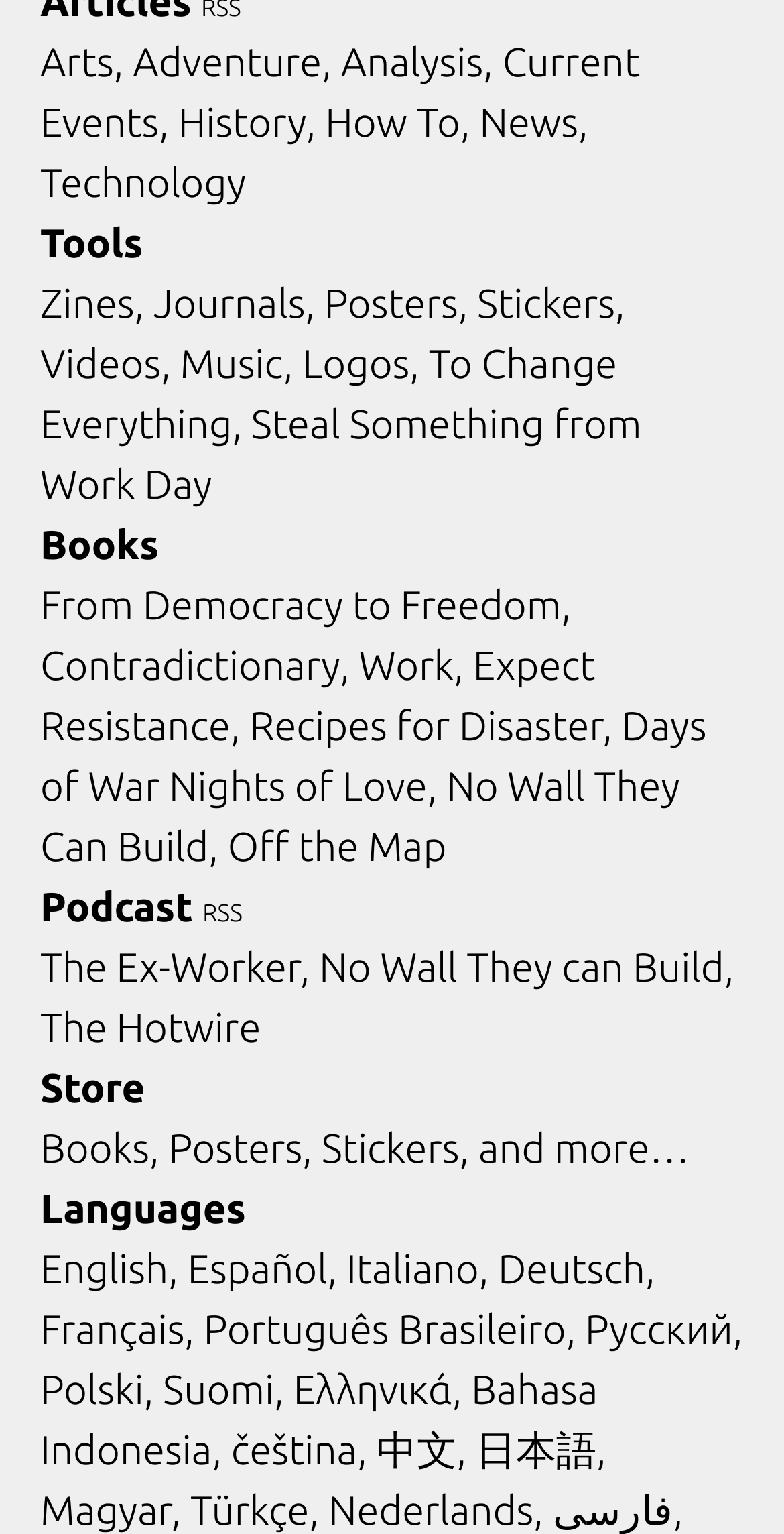Please find the bounding box coordinates of the element that needs to be clicked to perform the following instruction: "Read about To Change Everything". The bounding box coordinates should be four float numbers between 0 and 1, represented as [left, top, right, bottom].

[0.051, 0.222, 0.787, 0.291]